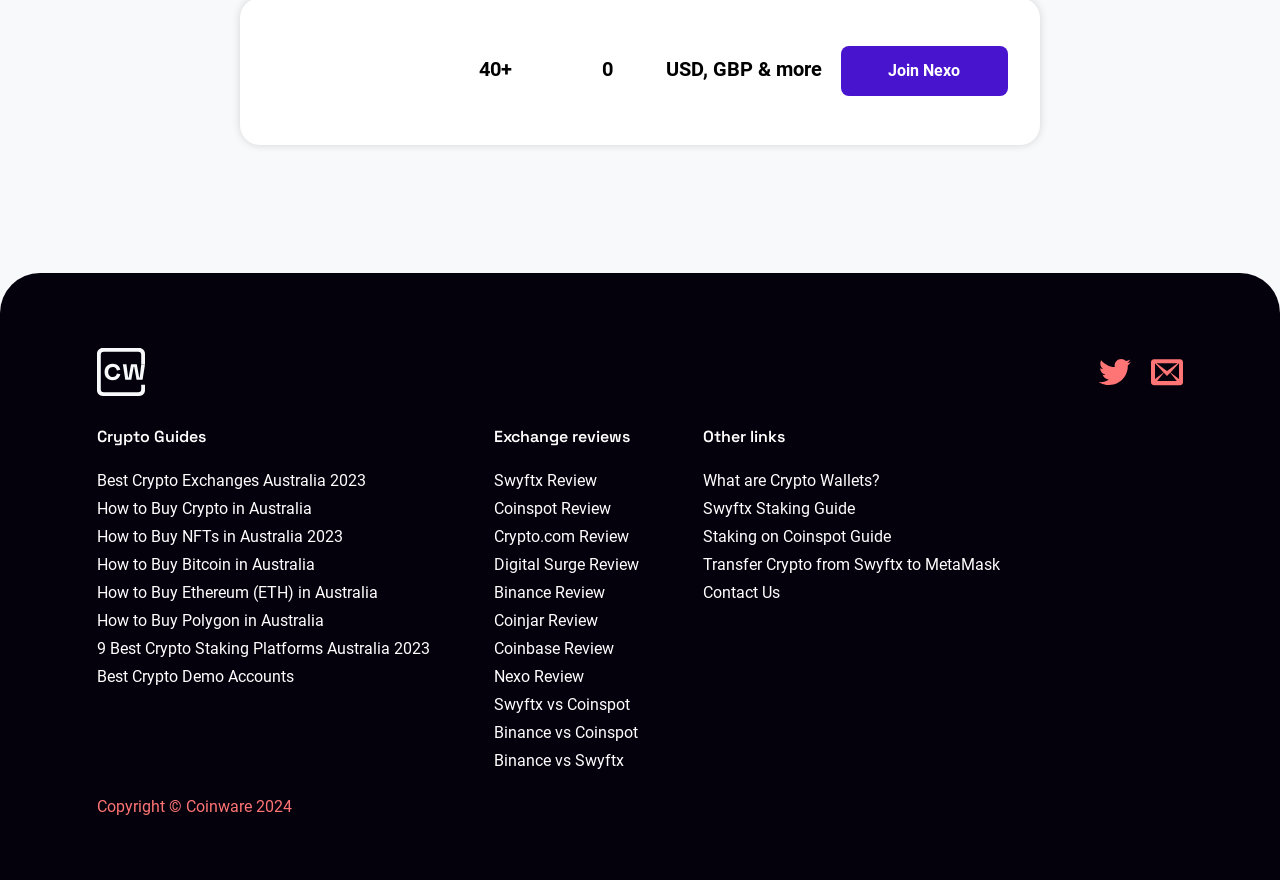Given the webpage screenshot, identify the bounding box of the UI element that matches this description: "Best Crypto Demo Accounts".

[0.076, 0.758, 0.23, 0.779]